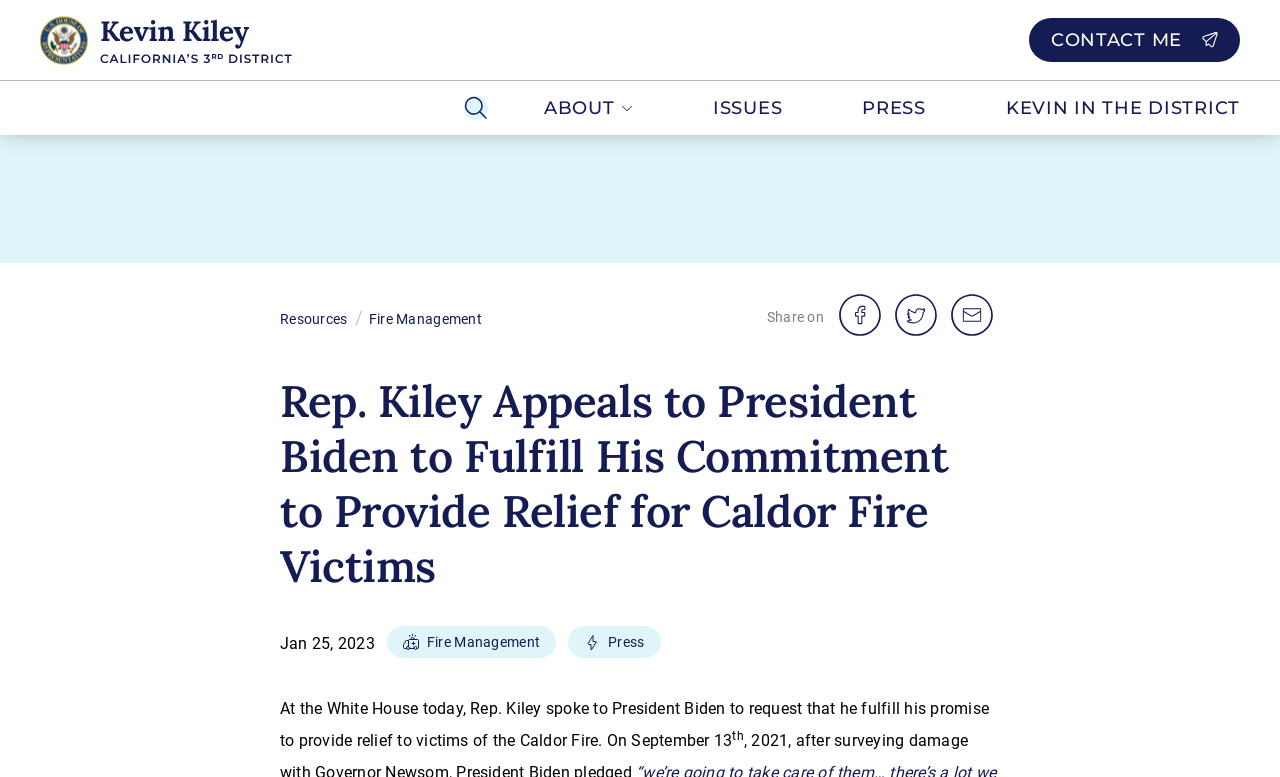Please determine the bounding box coordinates for the element with the description: "aria-label="share on email"".

[0.744, 0.38, 0.775, 0.44]